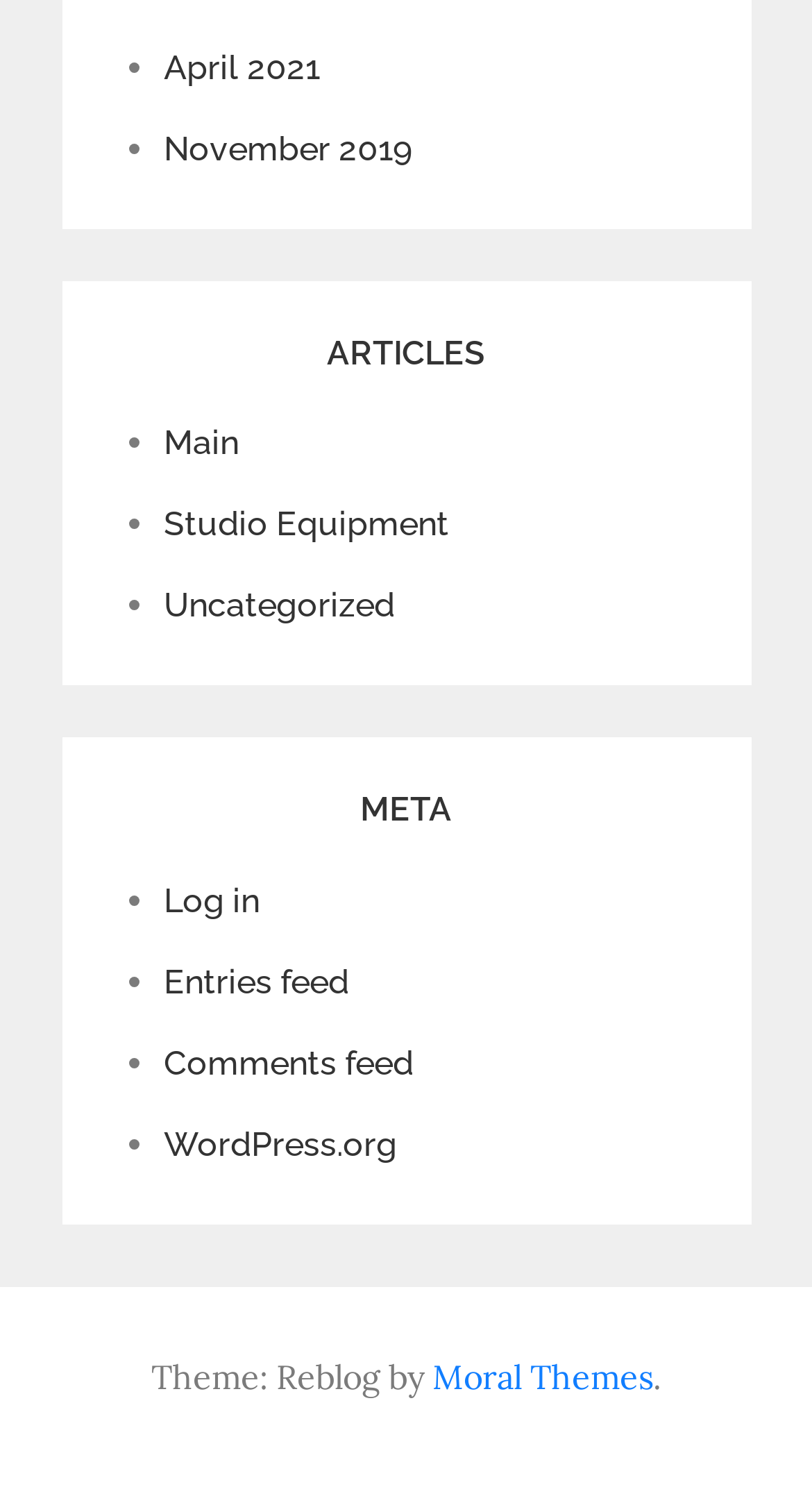What is the purpose of the 'META' section?
Using the picture, provide a one-word or short phrase answer.

To provide login and feed options